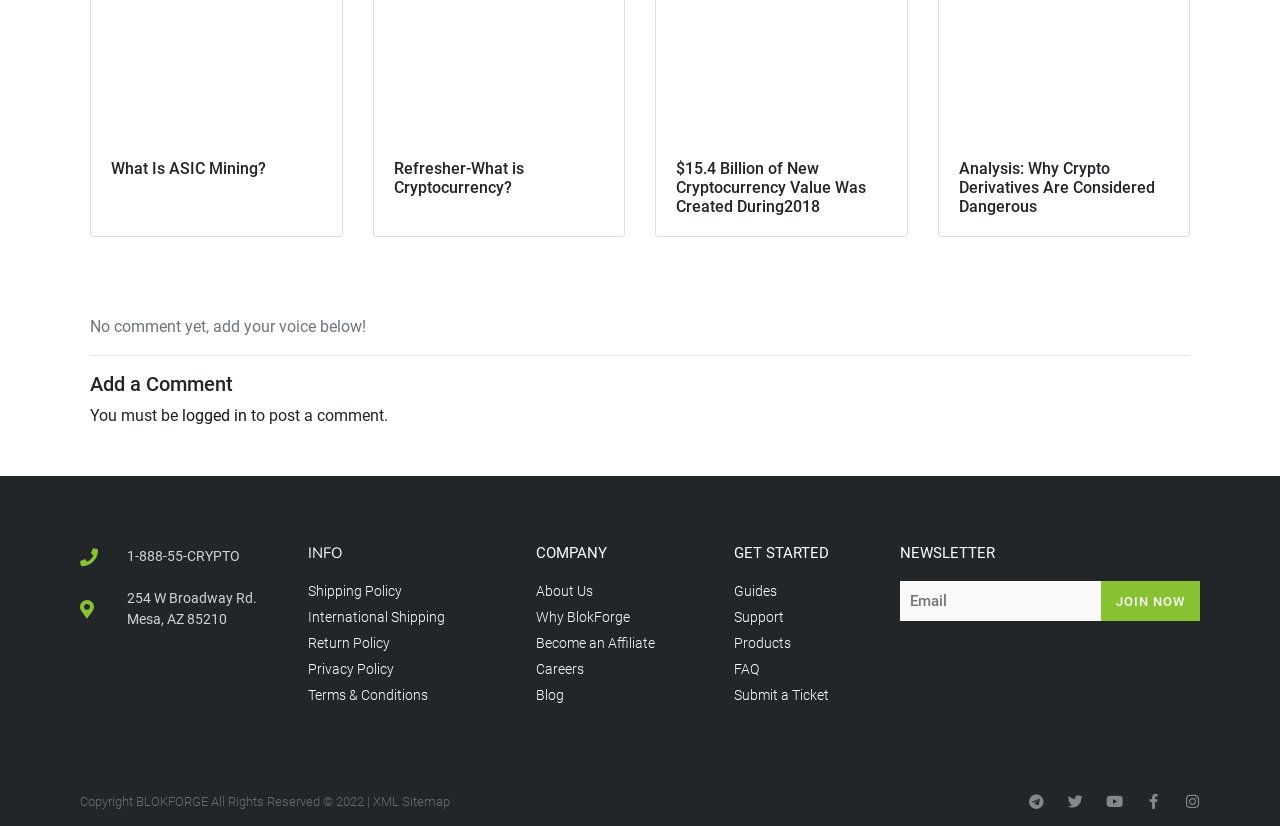What is the phone number of the company?
We need a detailed and exhaustive answer to the question. Please elaborate.

I found the phone number by looking at the static text element located at [0.099, 0.664, 0.187, 0.683] which contains the phone number '1-888-55-CRYPTO'.